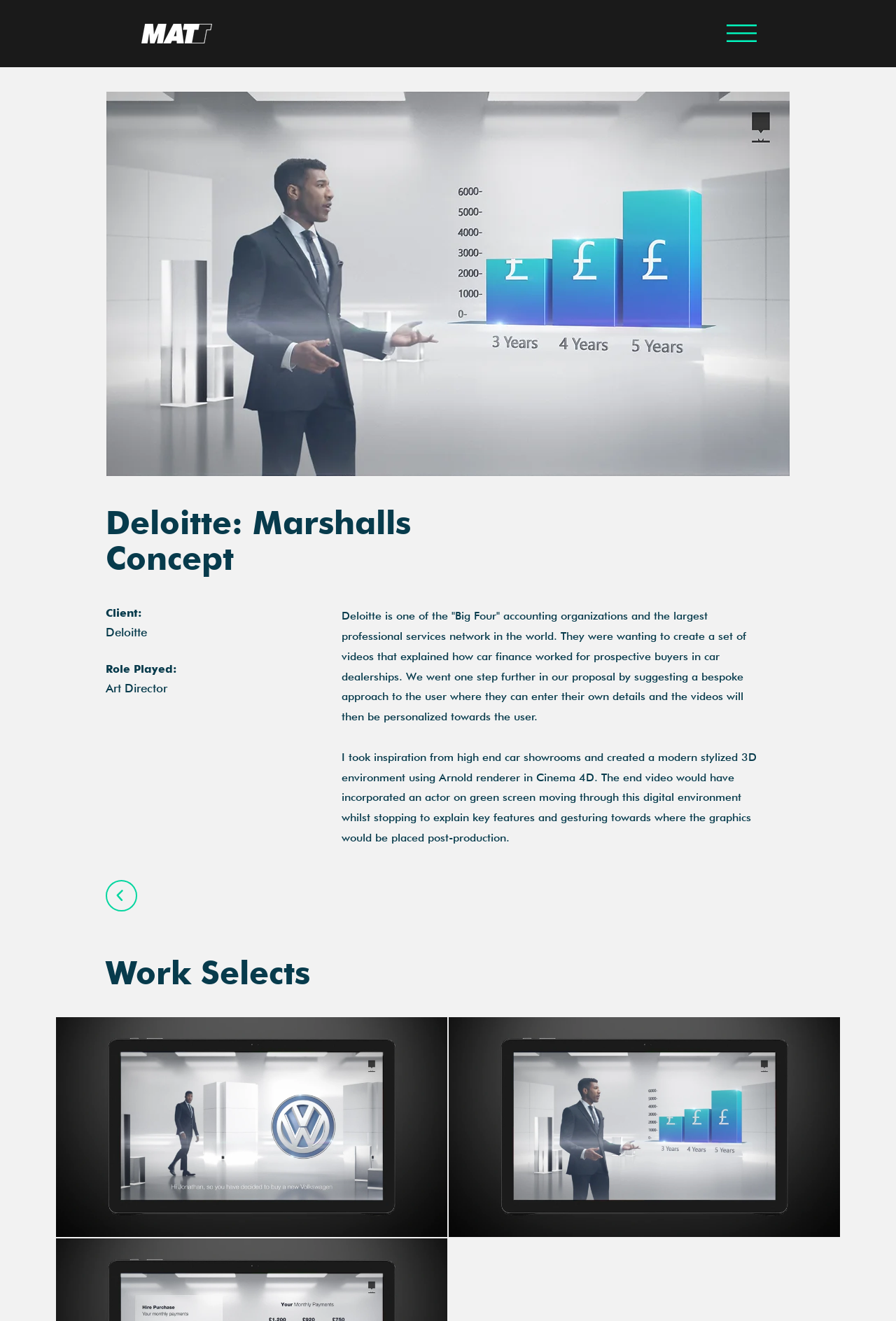Articulate a complete and detailed caption of the webpage elements.

The webpage is about a project called "Deloitte: Marshalls Concept" by Mattmograph, a freelance motion designer and art director. At the top left, there is a link to Mattmograph's profile, accompanied by a small image. On the top right, there is a button with no text.

Below the top section, there is a large image of a concept design, labeled "Deloitte.jpg" and "Box Sign Concept Design". This image takes up most of the width of the page.

Underneath the image, there is a heading that reads "Deloitte: Marshalls Concept". To the right of the heading, there are several lines of text that describe the project. The text explains that Deloitte, one of the "Big Four" accounting organizations, wanted to create a set of videos to explain how car finance works for prospective buyers in car dealerships. The project proposed a bespoke approach, allowing users to enter their own details and receive personalized videos.

Below the project description, there are two more lines of text that provide further details about the project. The first line explains that the designer took inspiration from high-end car showrooms and created a modern stylized 3D environment using Arnold renderer in Cinema 4D. The second line describes the end video, which would feature an actor on a green screen moving through the digital environment and explaining key features.

At the bottom left, there is a link to go "Back", and a heading that reads "Work Selects". Below the heading, there are two buttons with no text, one on the left and one on the right.